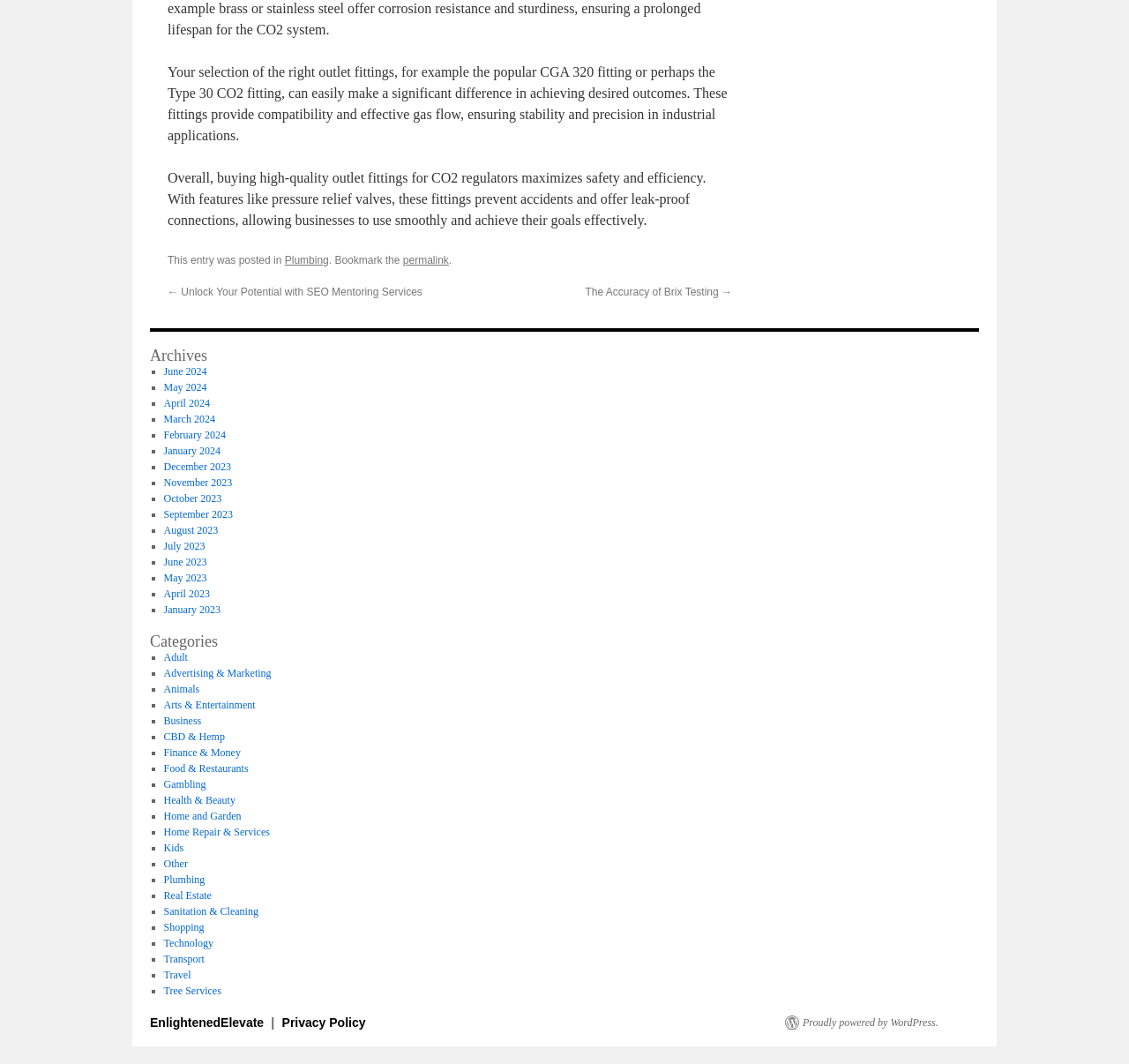Please identify the bounding box coordinates of the element I need to click to follow this instruction: "Browse the posts in the category Health & Beauty".

[0.145, 0.747, 0.209, 0.758]